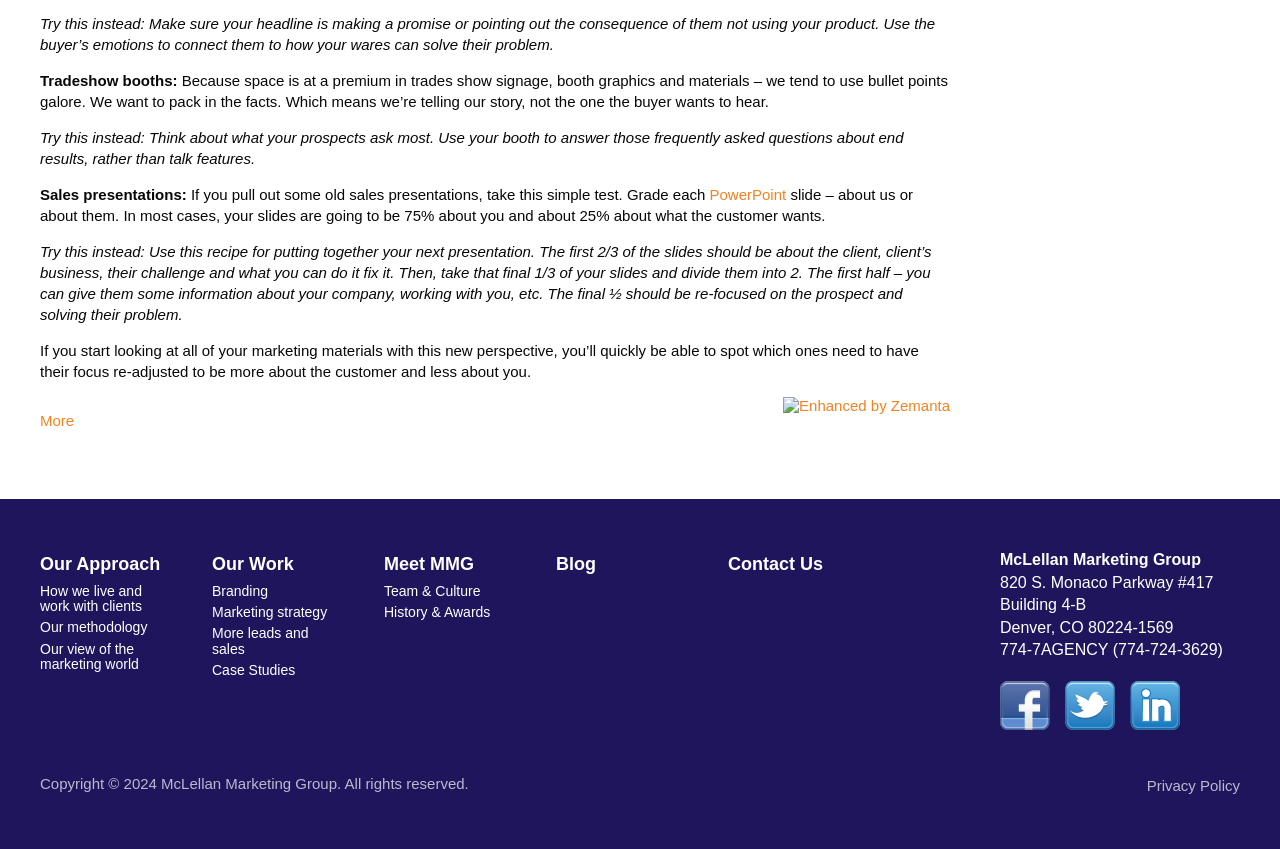Bounding box coordinates must be specified in the format (top-left x, top-left y, bottom-right x, bottom-right y). All values should be floating point numbers between 0 and 1. What are the bounding box coordinates of the UI element described as: Team & Culture

[0.3, 0.684, 0.403, 0.709]